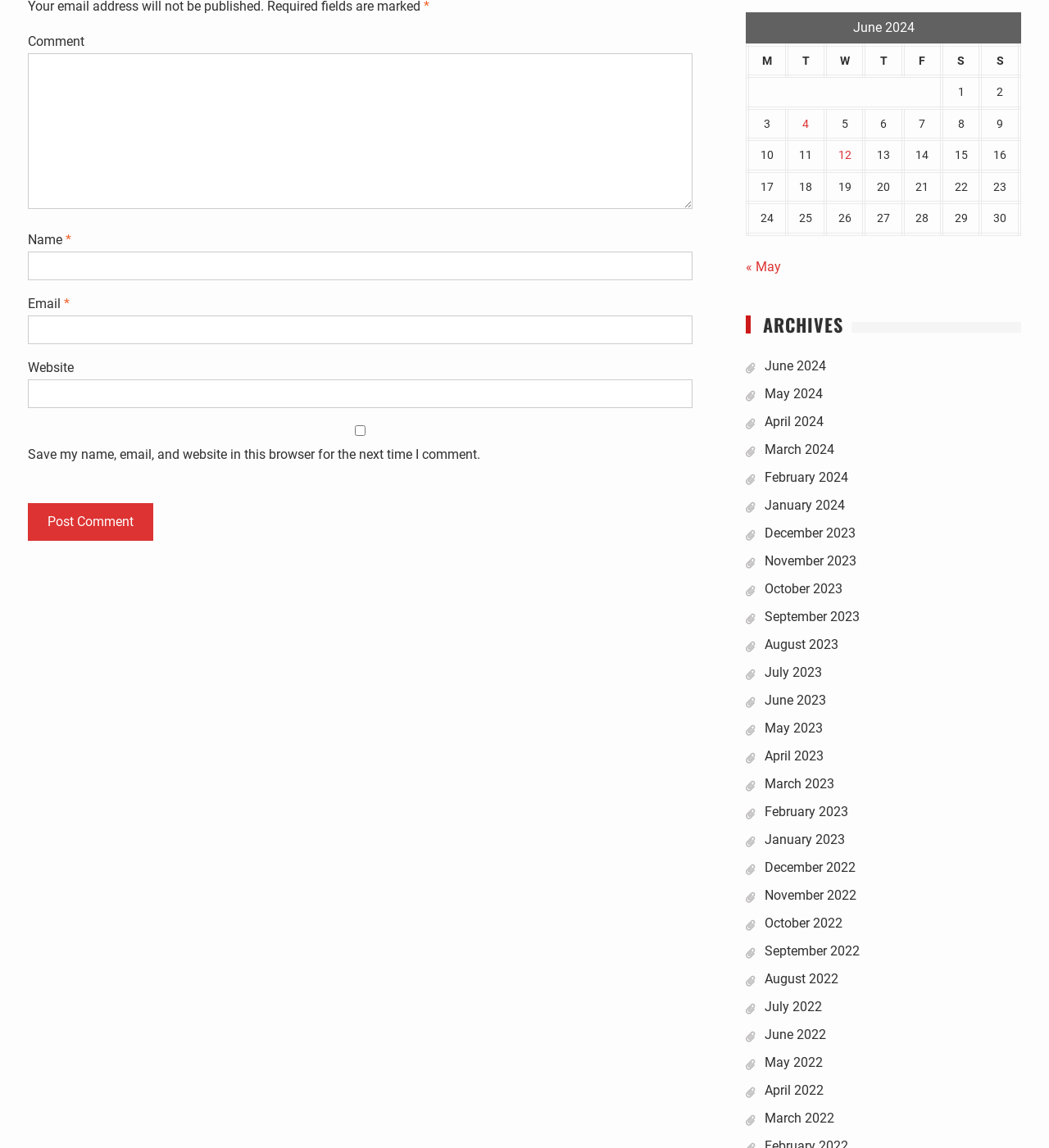Please reply with a single word or brief phrase to the question: 
What is the function of the button?

Post Comment